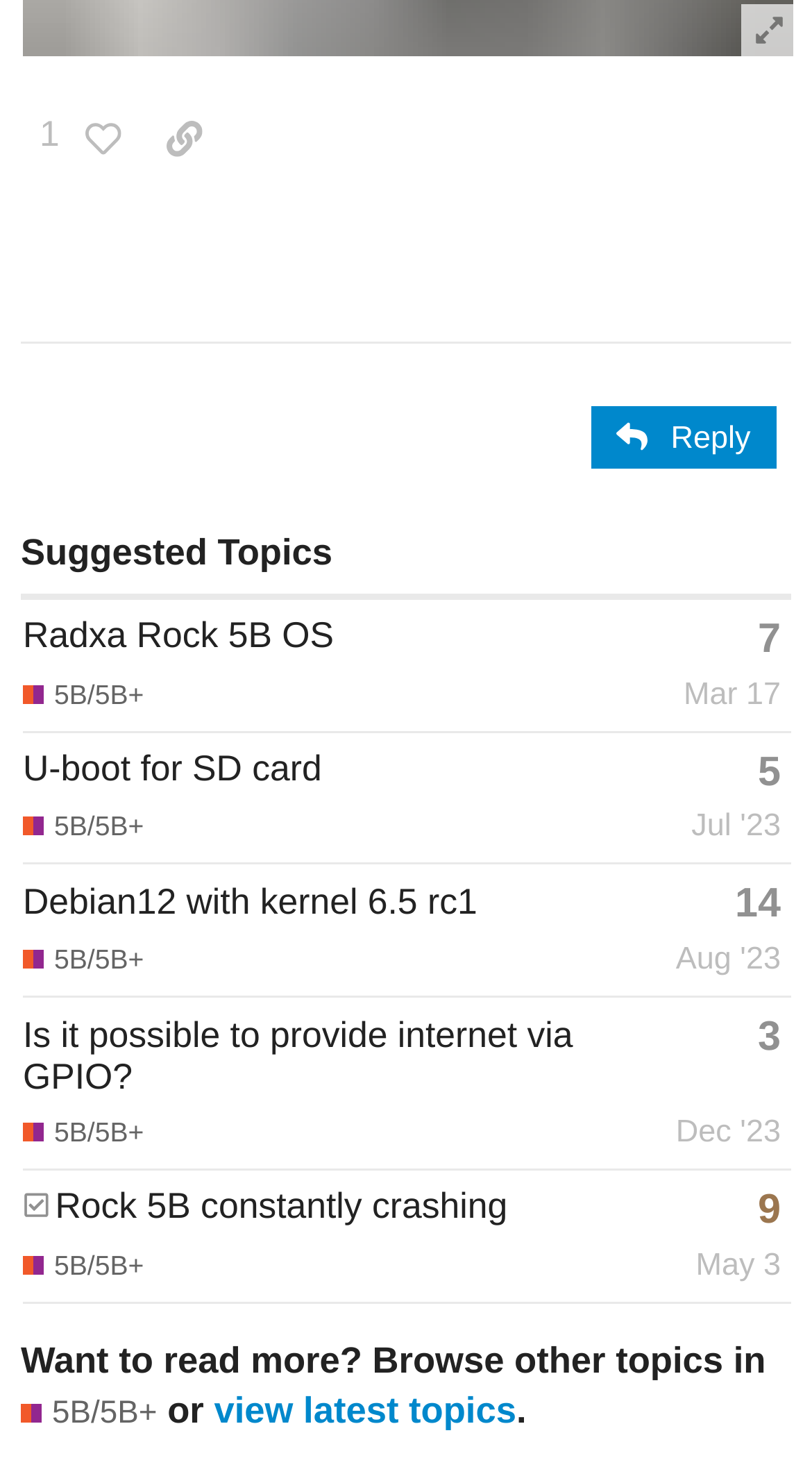Please identify the bounding box coordinates of the clickable area that will allow you to execute the instruction: "Like this post".

[0.094, 0.067, 0.169, 0.121]